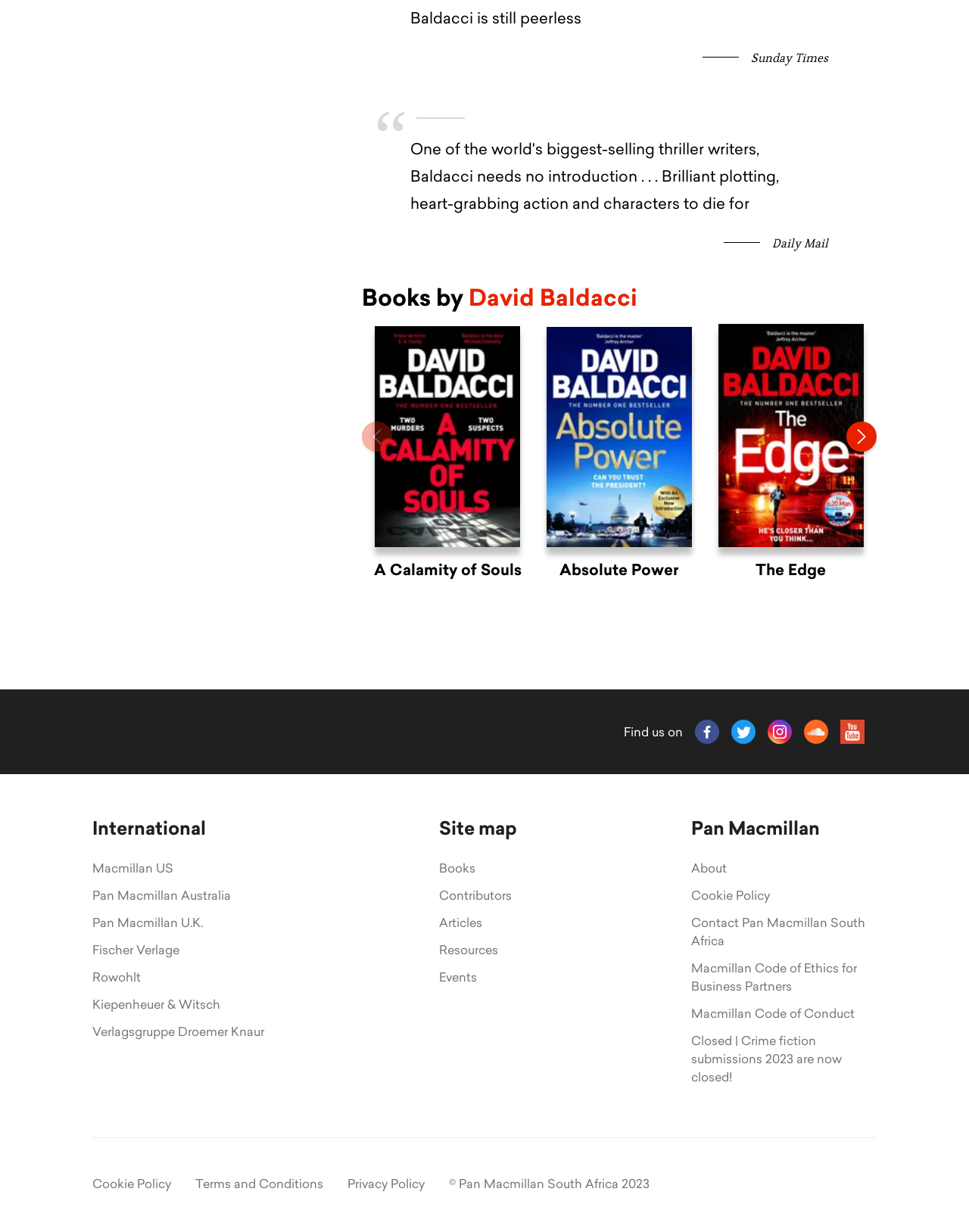Please identify the bounding box coordinates of the clickable area that will fulfill the following instruction: "Go to the 'Facebook' page". The coordinates should be in the format of four float numbers between 0 and 1, i.e., [left, top, right, bottom].

[0.717, 0.584, 0.742, 0.604]